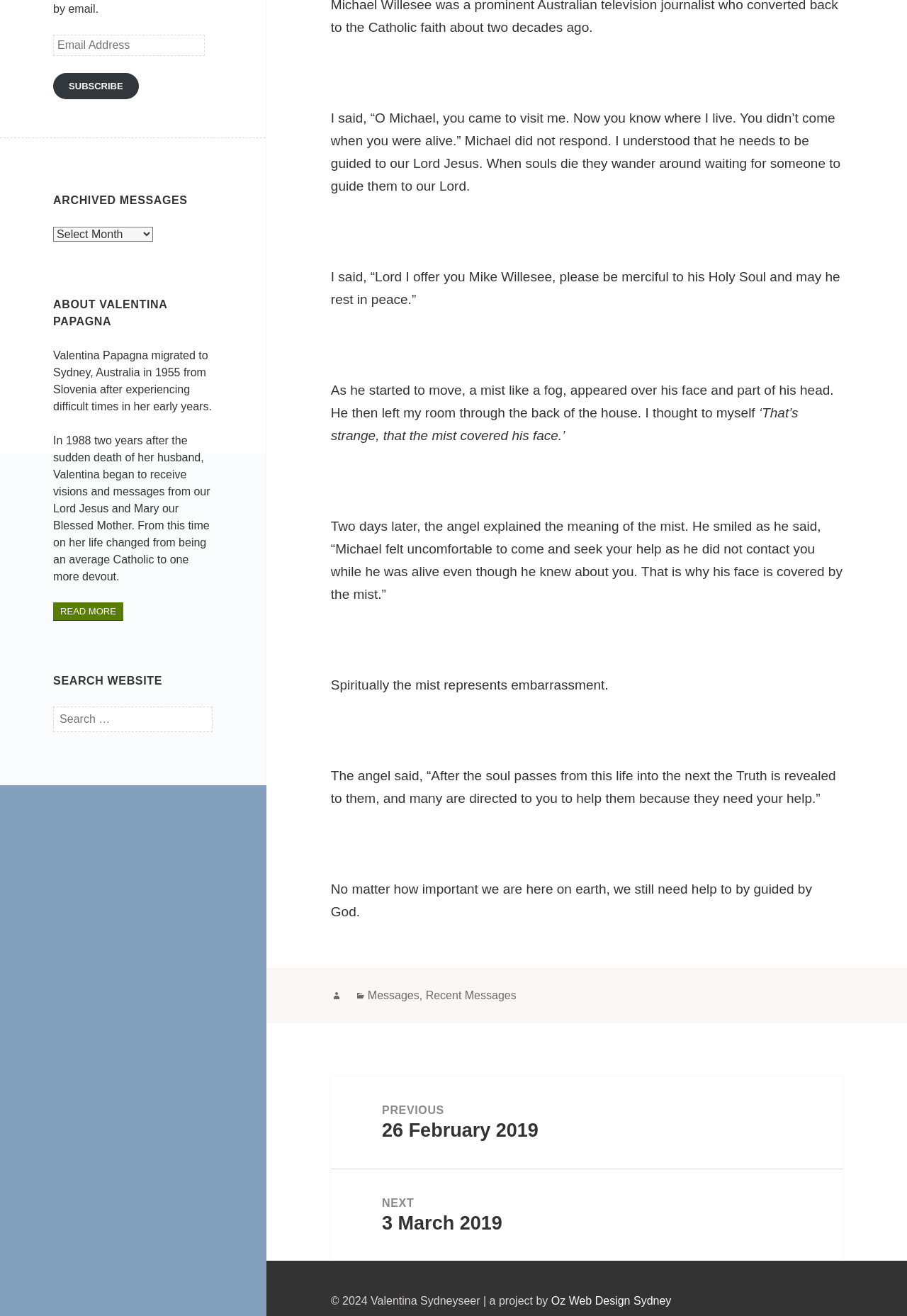Identify the bounding box of the UI element that matches this description: "Oz Web Design Sydney".

[0.608, 0.984, 0.74, 0.994]